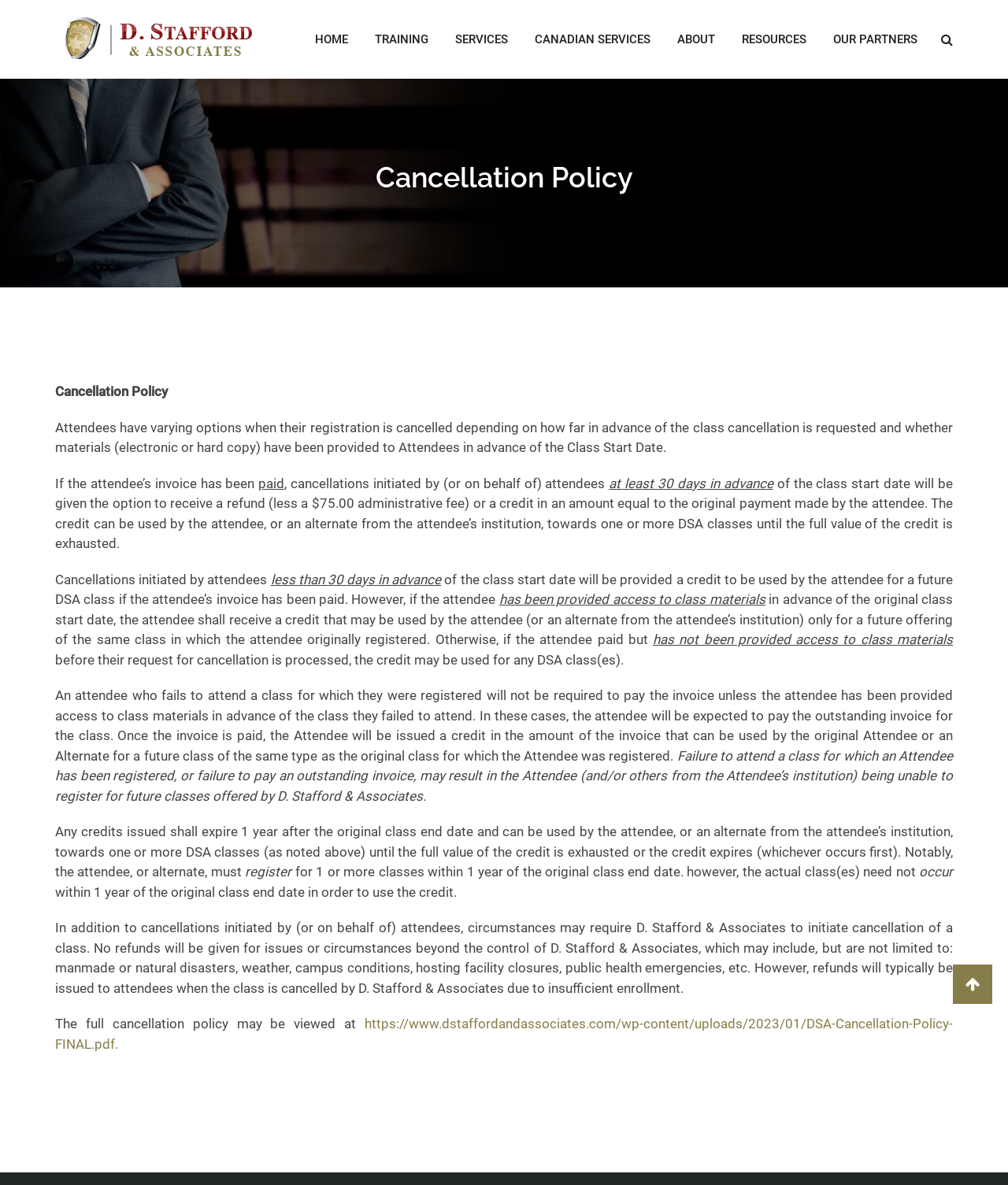Observe the image and answer the following question in detail: What happens if an attendee cancels 30 days in advance?

According to the cancellation policy, if an attendee cancels 30 days in advance, they will be given the option to receive a refund (less a $75.00 administrative fee) or a credit in an amount equal to the original payment made by the attendee.